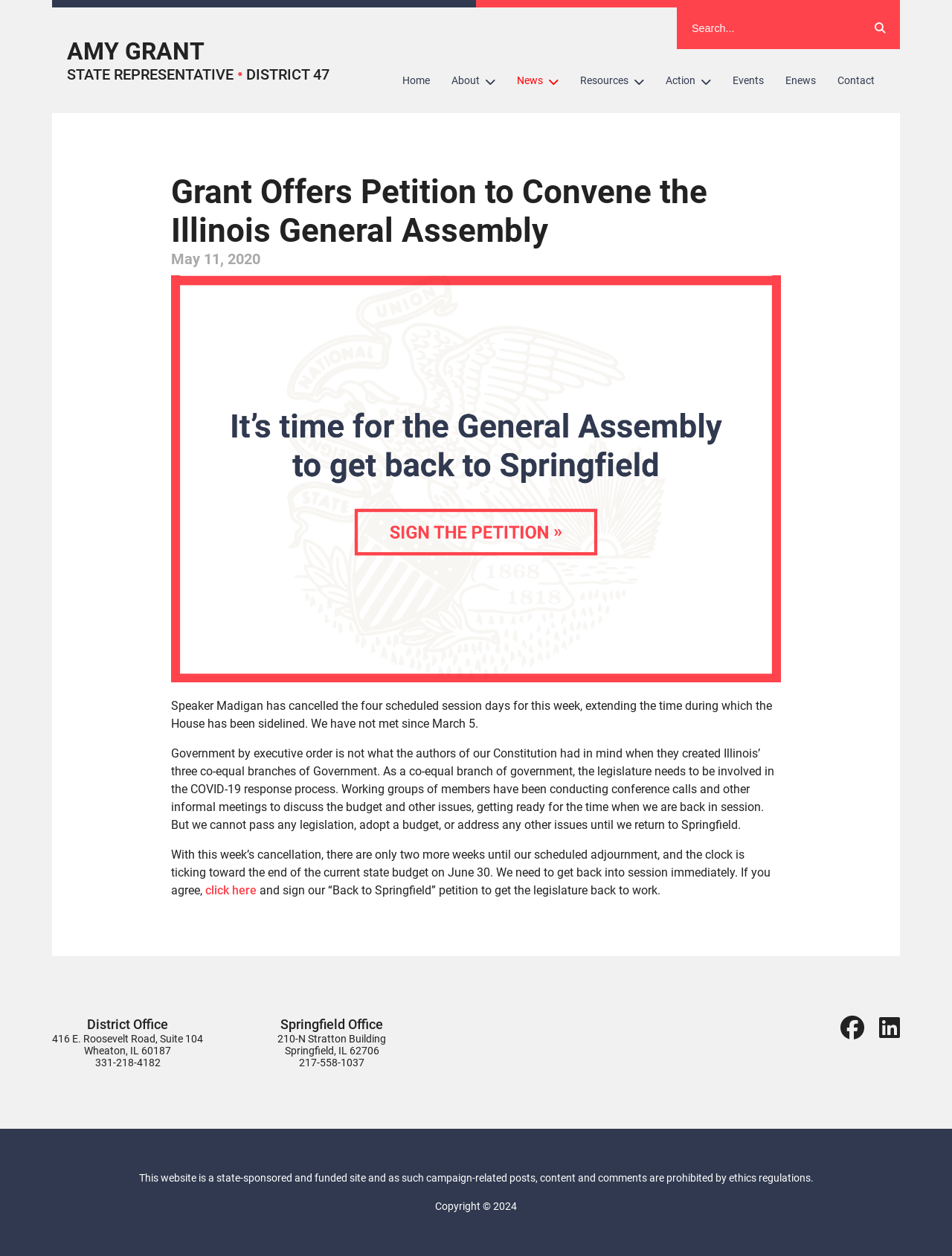Pinpoint the bounding box coordinates of the clickable element to carry out the following instruction: "Contact via email."

[0.923, 0.808, 0.945, 0.83]